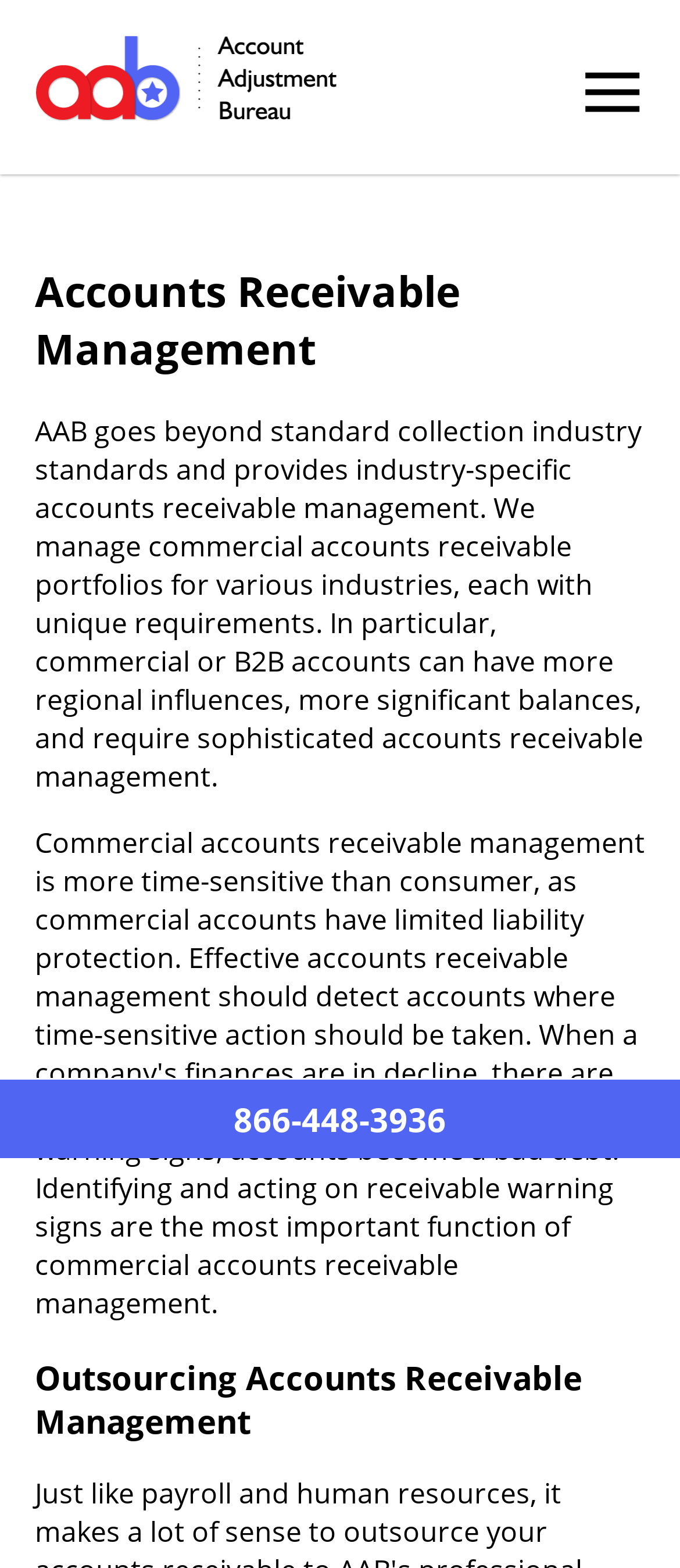Identify the bounding box for the UI element described as: "866-448-3936". The coordinates should be four float numbers between 0 and 1, i.e., [left, top, right, bottom].

[0.0, 0.687, 1.0, 0.739]